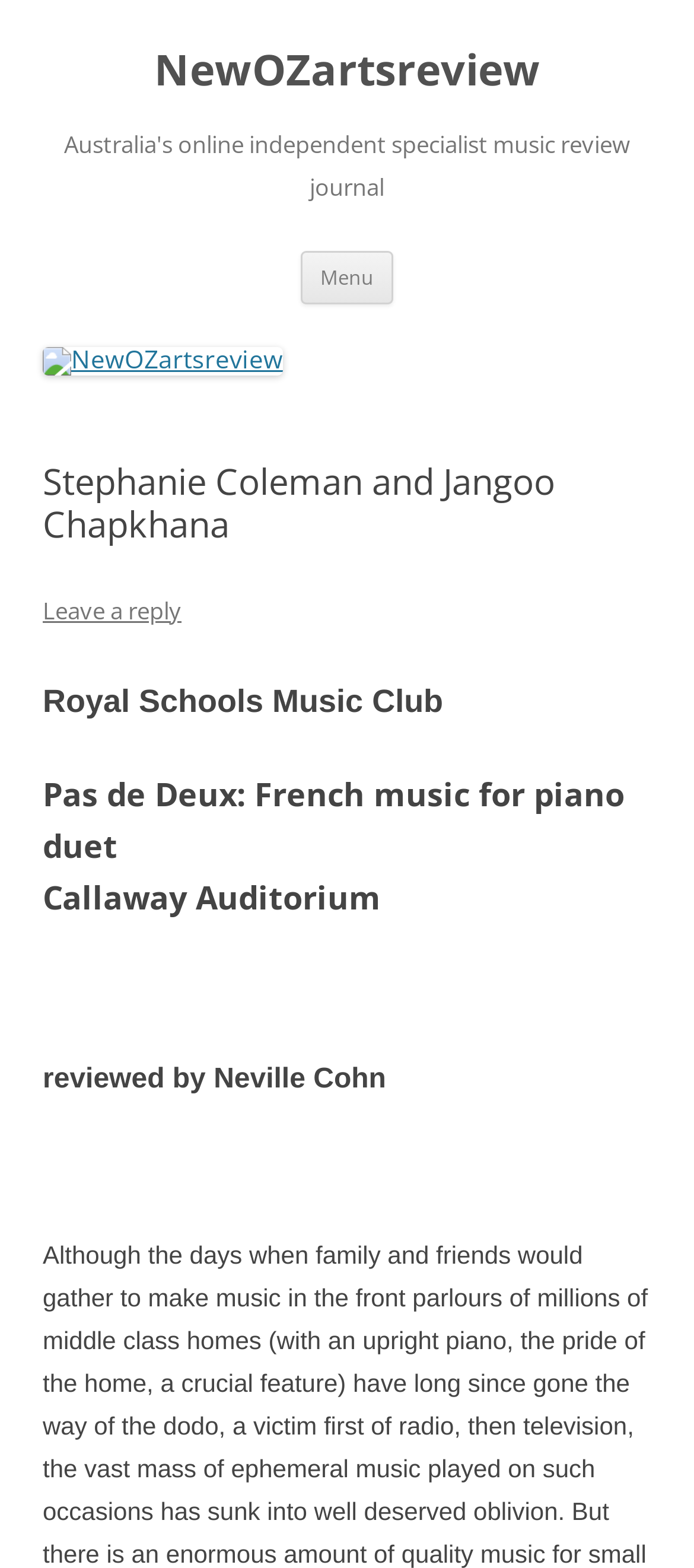What is the name of the music club?
Answer the question with a single word or phrase by looking at the picture.

Royal Schools Music Club